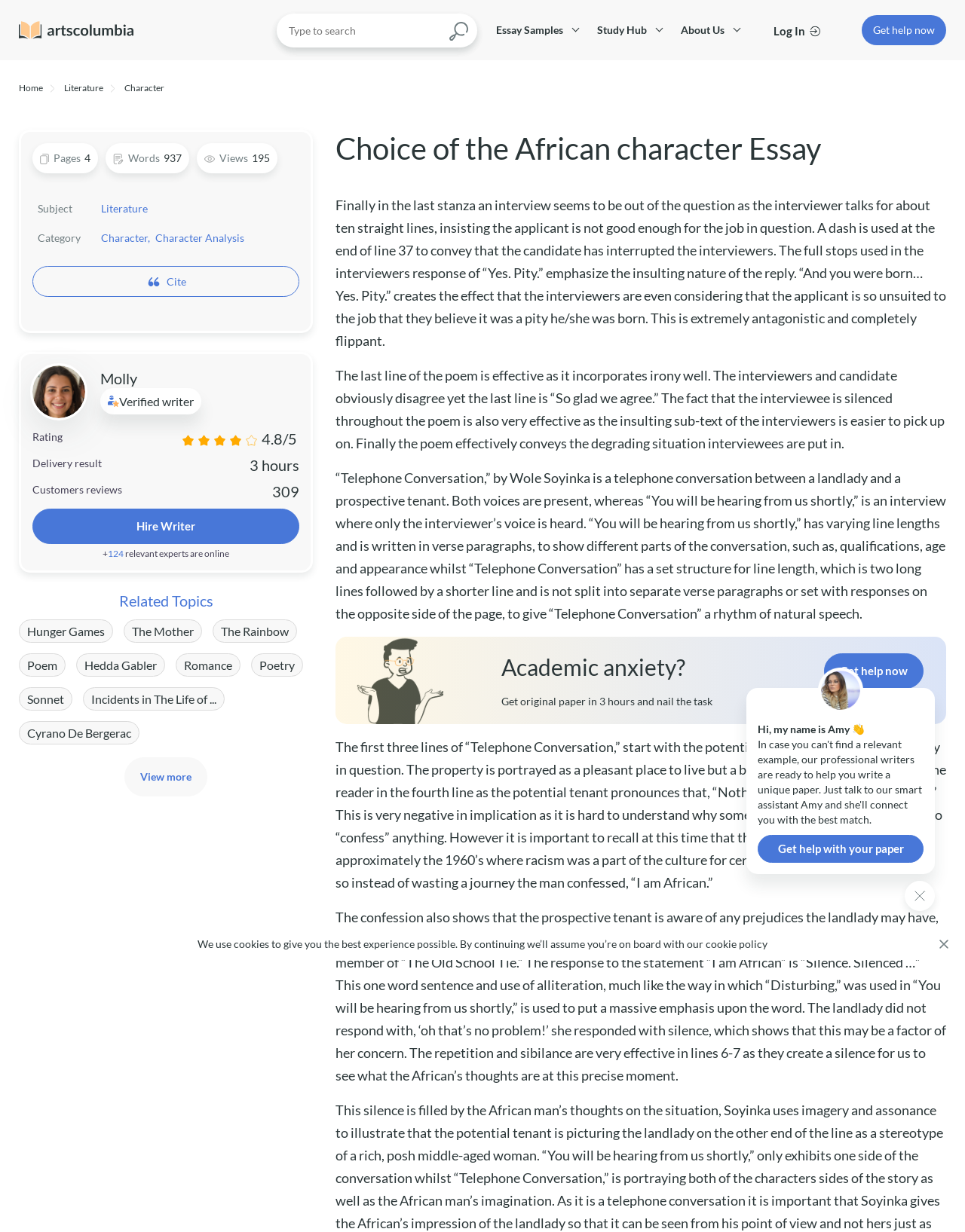Give a concise answer using only one word or phrase for this question:
How many experts are online?

124